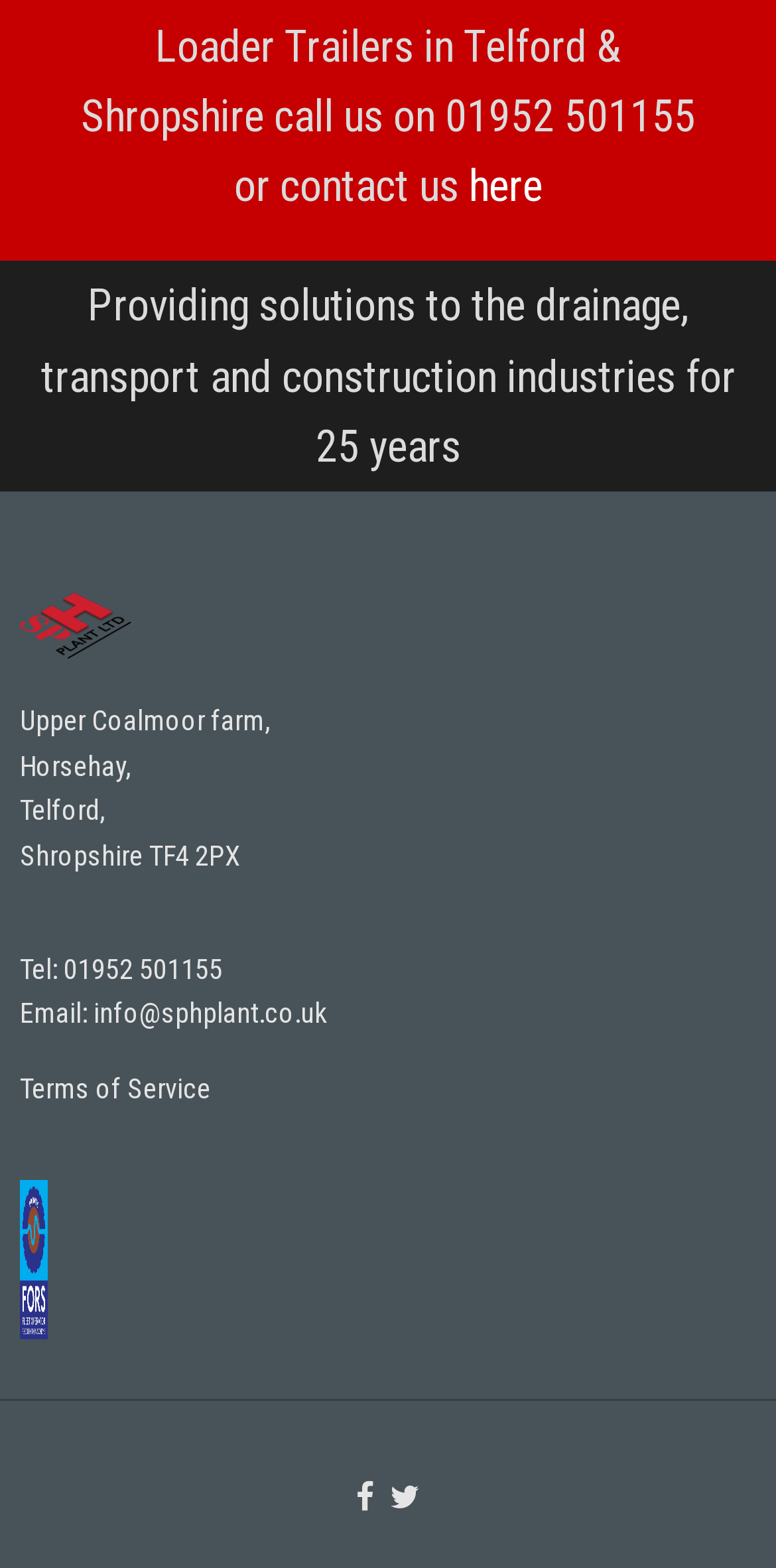Please specify the bounding box coordinates of the clickable section necessary to execute the following command: "Click the social media link".

[0.449, 0.946, 0.492, 0.967]